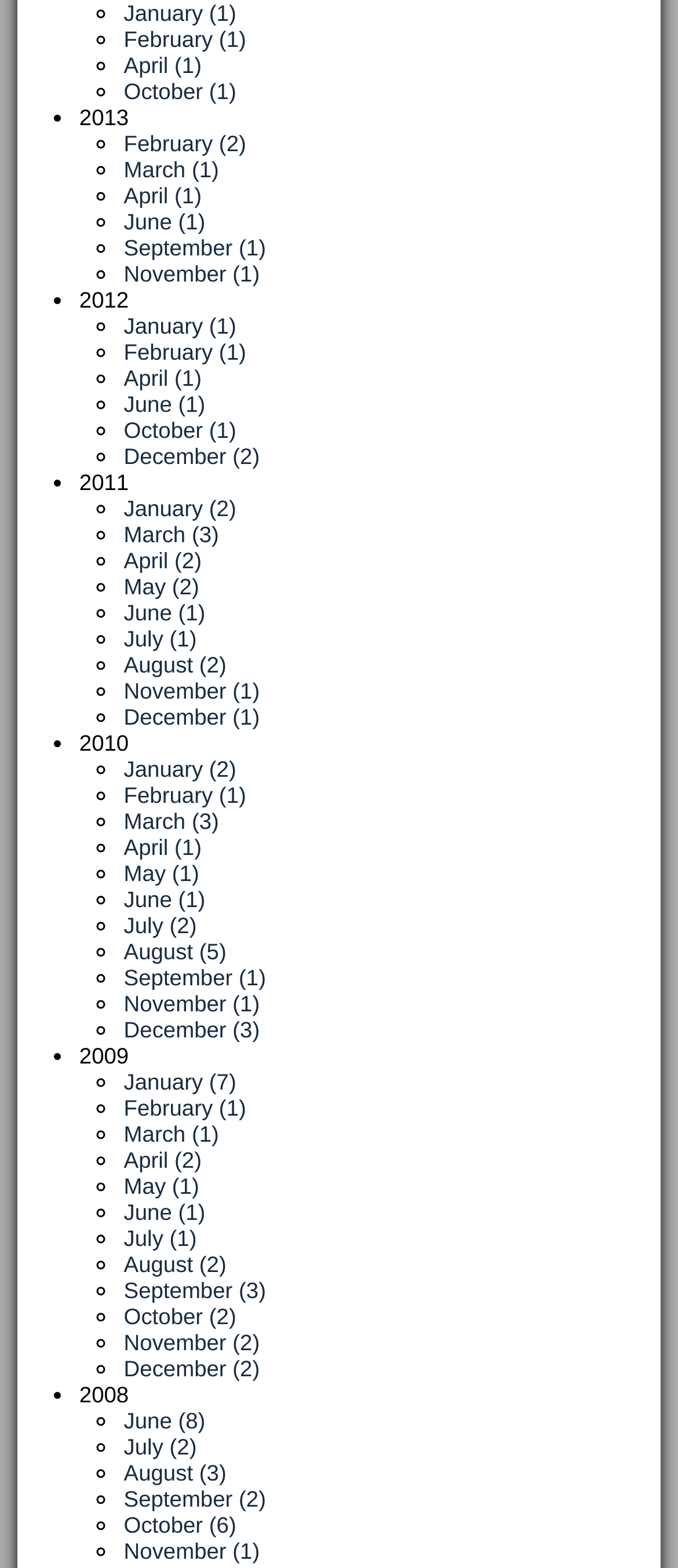Give a one-word or short-phrase answer to the following question: 
How many links are there in total?

25